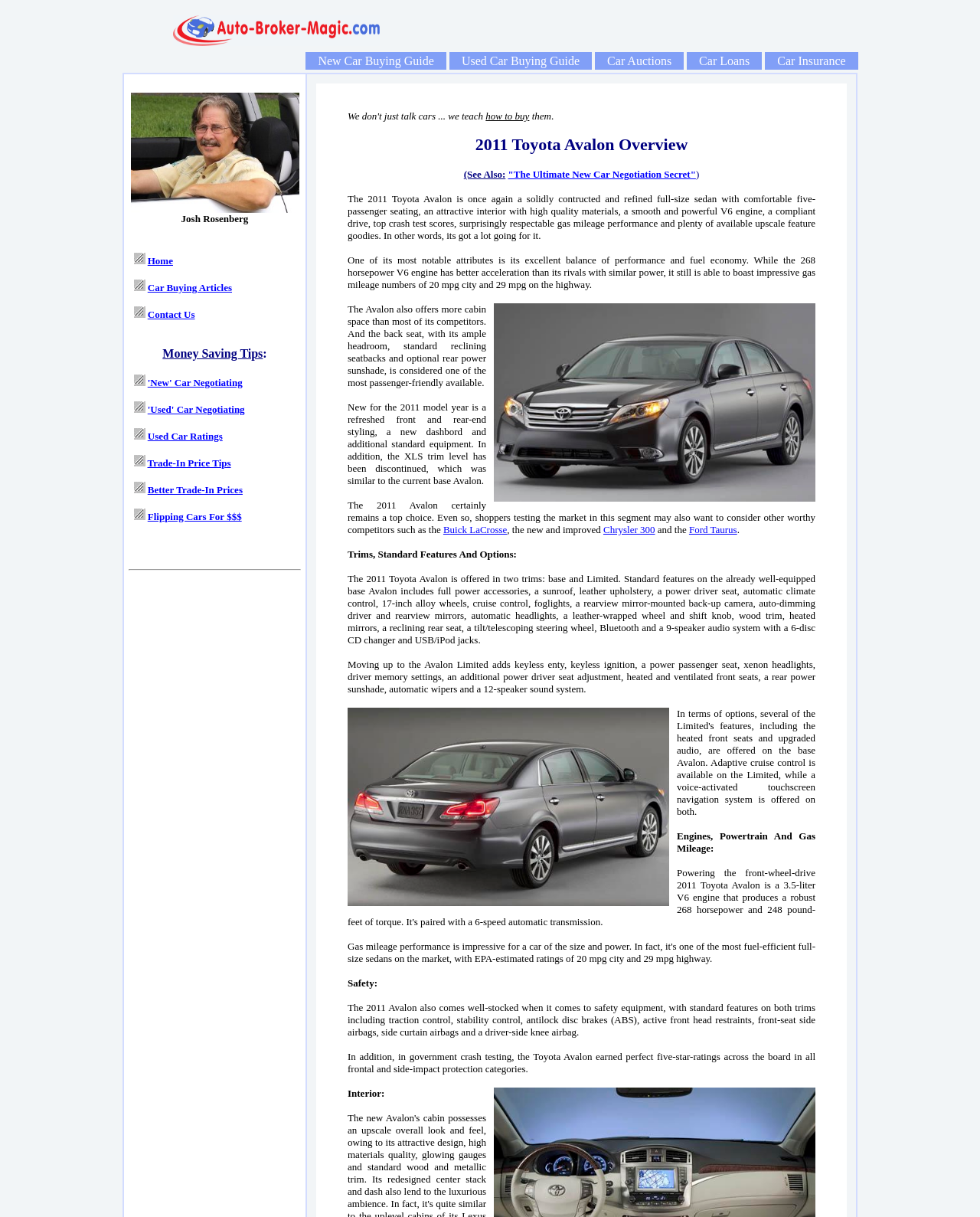What is the gas mileage of the 2011 Toyota Avalon in the city?
Refer to the image and answer the question using a single word or phrase.

20 mpg